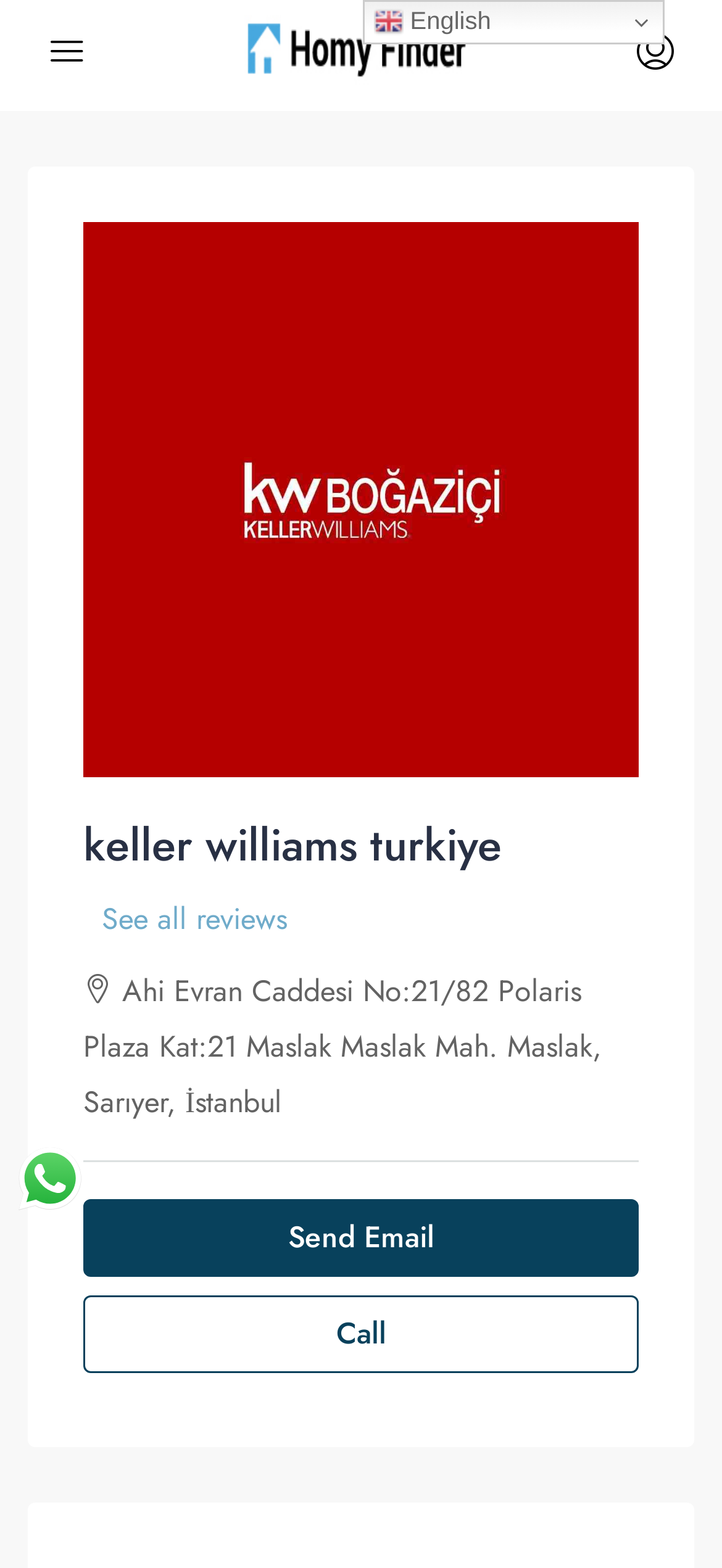Using the webpage screenshot, locate the HTML element that fits the following description and provide its bounding box: "Call +90 212 212 5987".

[0.115, 0.826, 0.885, 0.876]